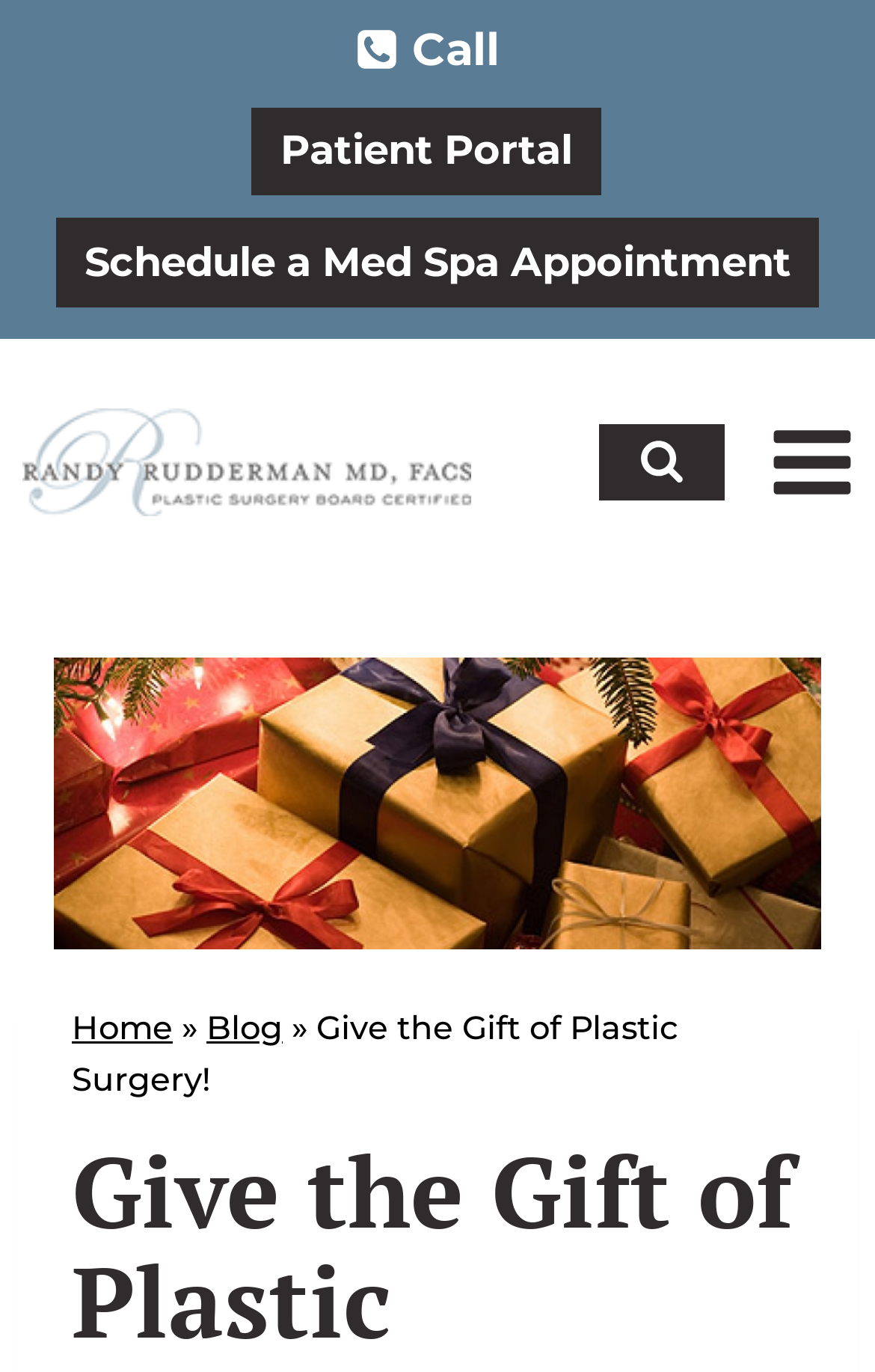Please reply to the following question with a single word or a short phrase:
What is the main theme of the webpage?

Medical Spa